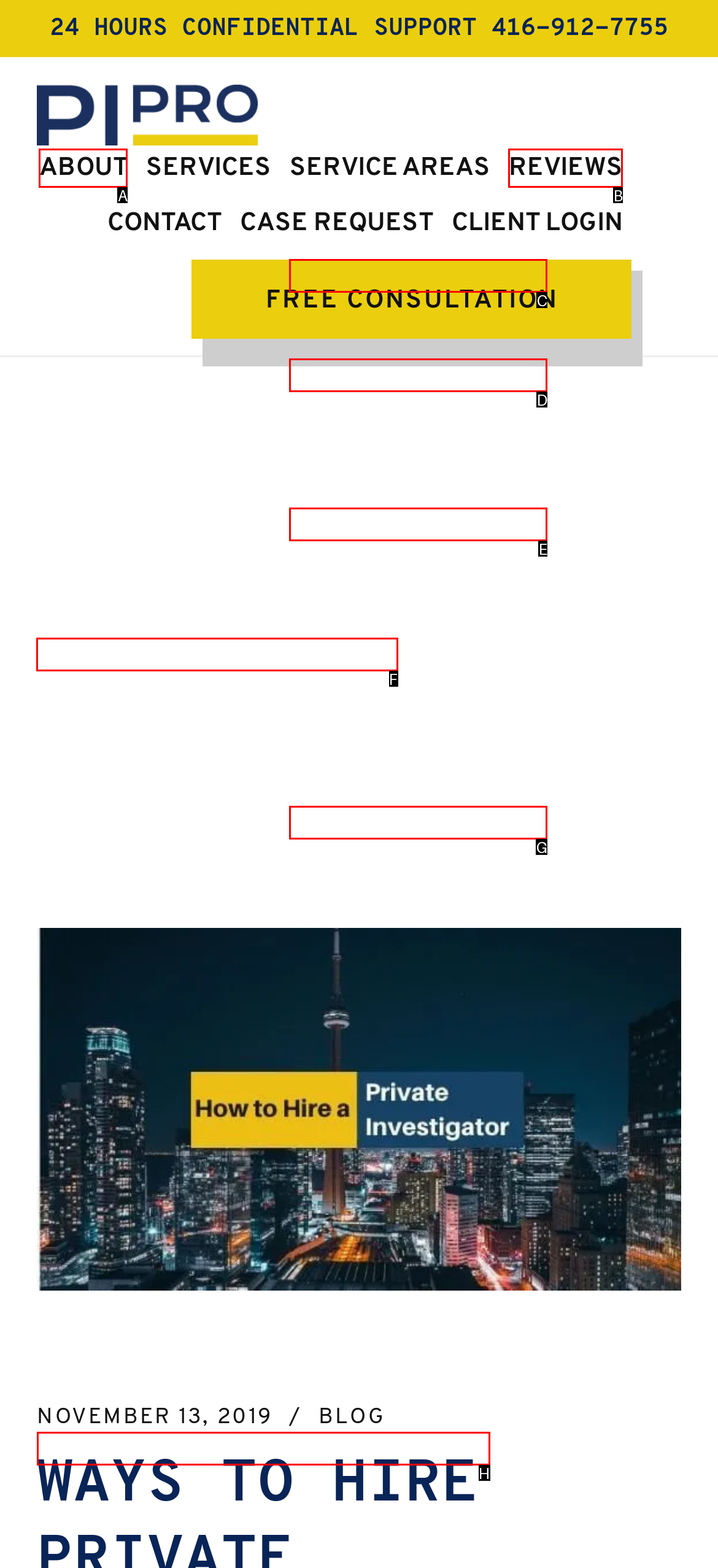Which UI element's letter should be clicked to achieve the task: Learn about services for individuals and families
Provide the letter of the correct choice directly.

F